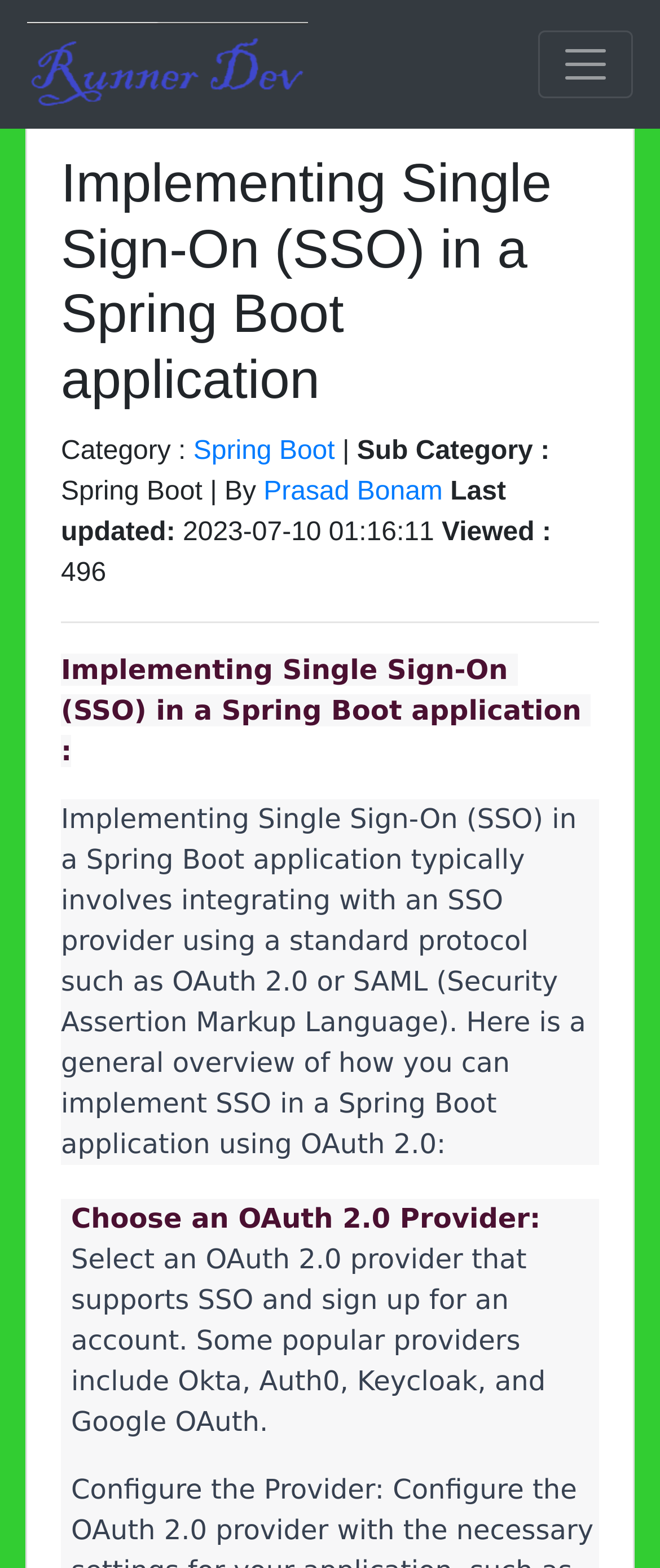Predict the bounding box coordinates for the UI element described as: "aria-label="Toggle navigation"". The coordinates should be four float numbers between 0 and 1, presented as [left, top, right, bottom].

[0.815, 0.019, 0.959, 0.063]